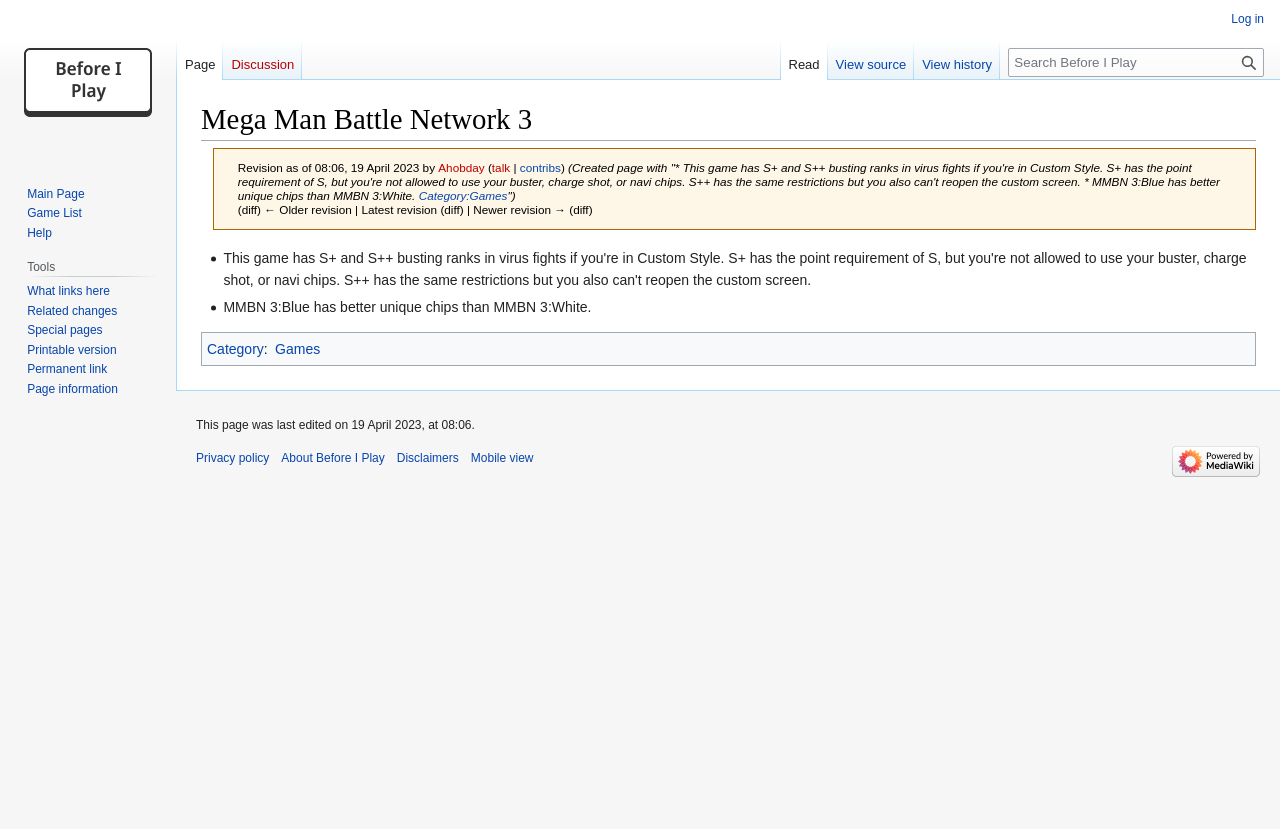Locate the bounding box coordinates of the area where you should click to accomplish the instruction: "Search".

[0.965, 0.059, 0.987, 0.091]